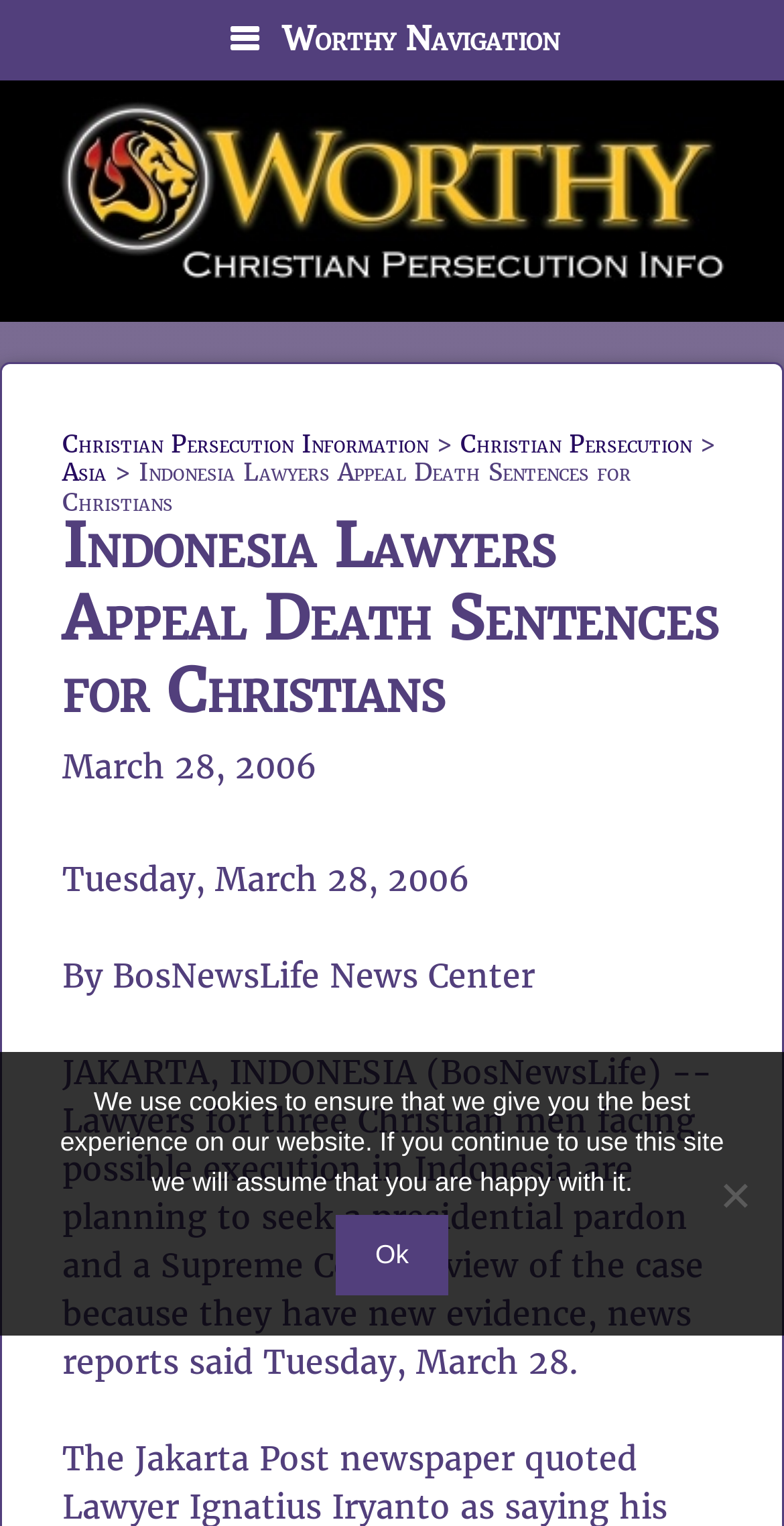Locate and generate the text content of the webpage's heading.

Indonesia Lawyers Appeal Death Sentences for Christians